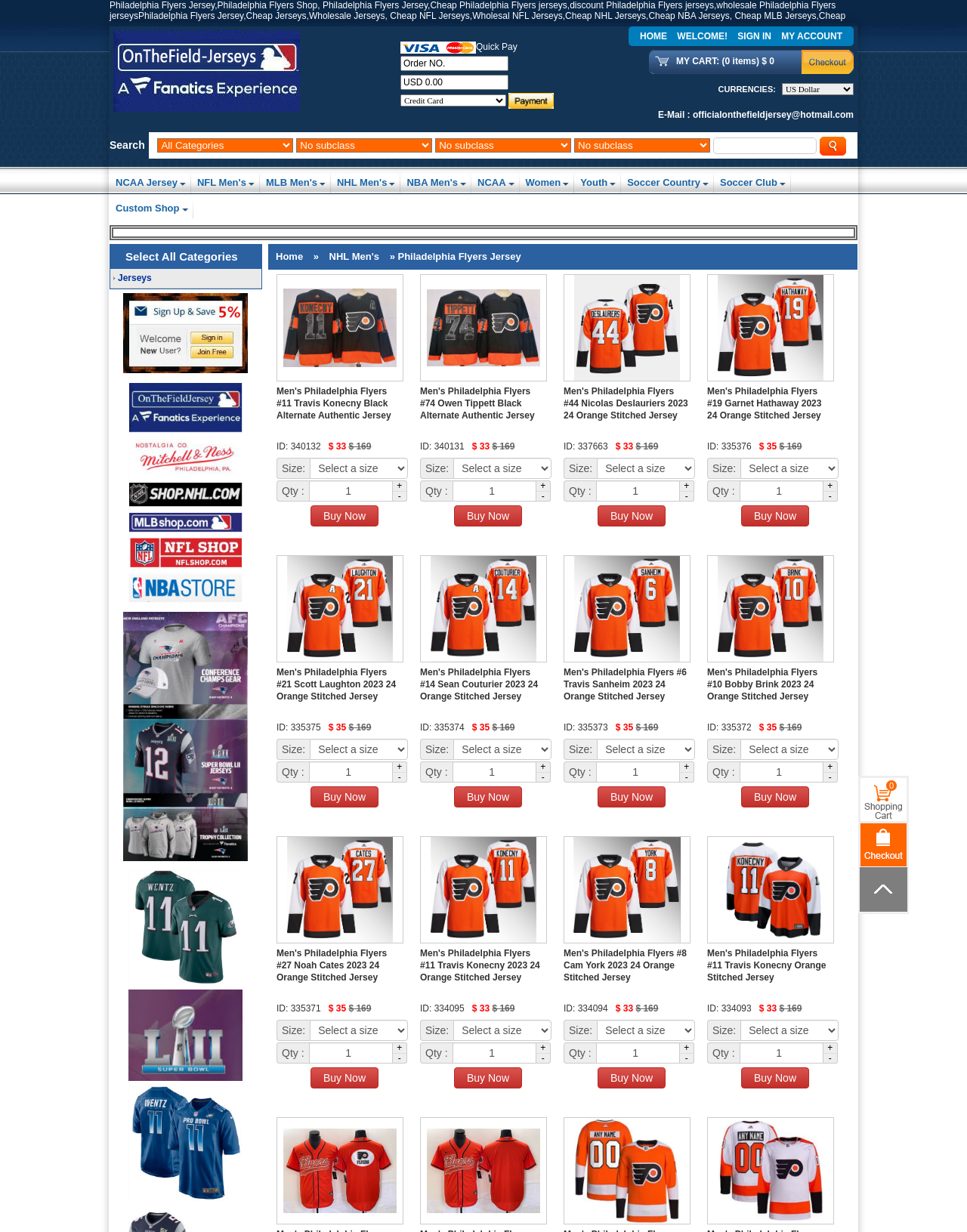Determine the bounding box coordinates for the area that should be clicked to carry out the following instruction: "Buy Men's Philadelphia Flyers #11 Travis Konecny Black Alternate Authentic Jersey".

[0.321, 0.41, 0.391, 0.427]